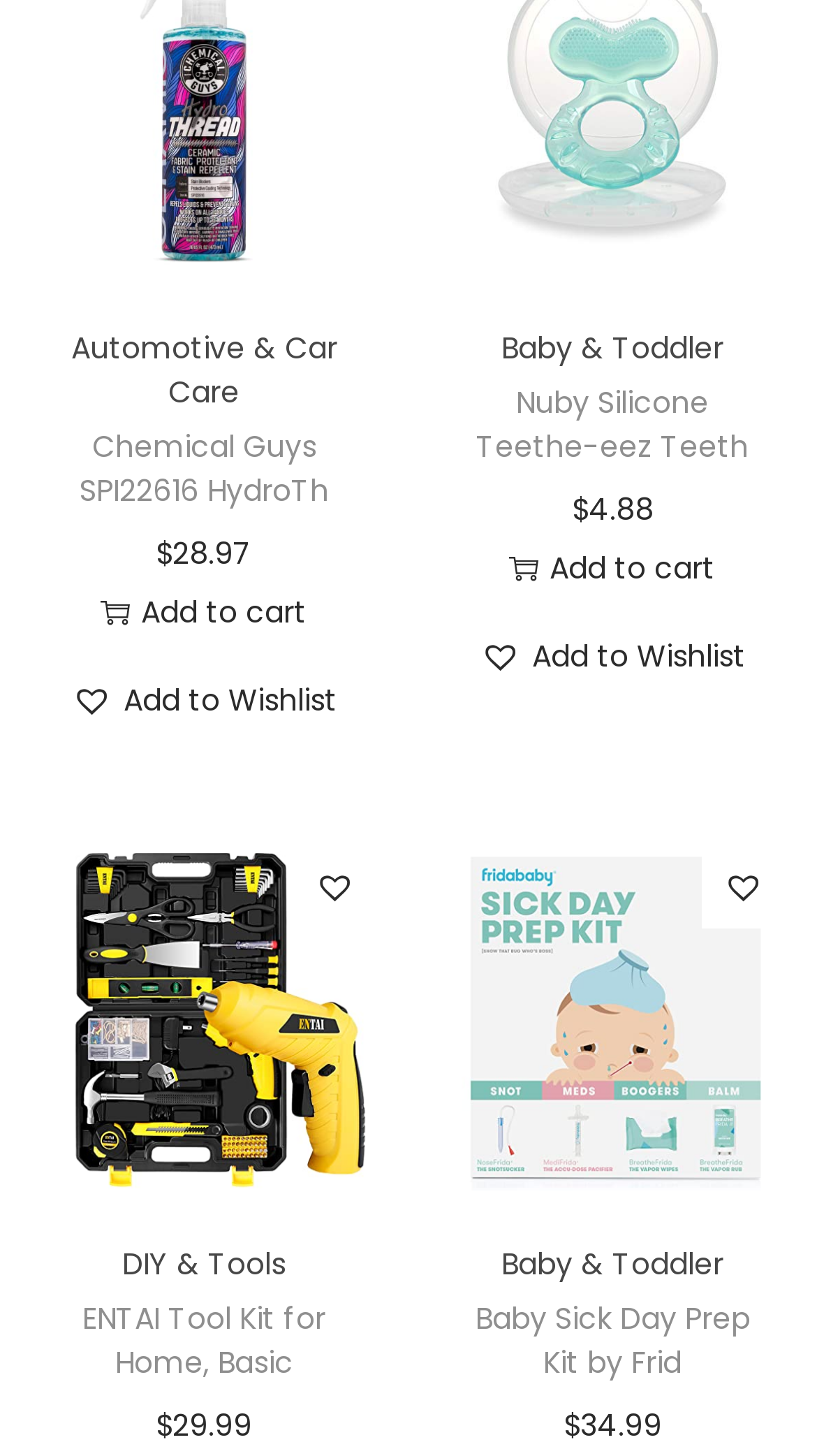Refer to the image and answer the question with as much detail as possible: What is the price of the Chemical Guys SPI22616 HydroTh product?

I found the price of the Chemical Guys SPI22616 HydroTh product by looking at the StaticText elements with IDs 993 and 994, which are located near the heading element with the product name. The price is displayed as '$' followed by the numerical value '28.97'.